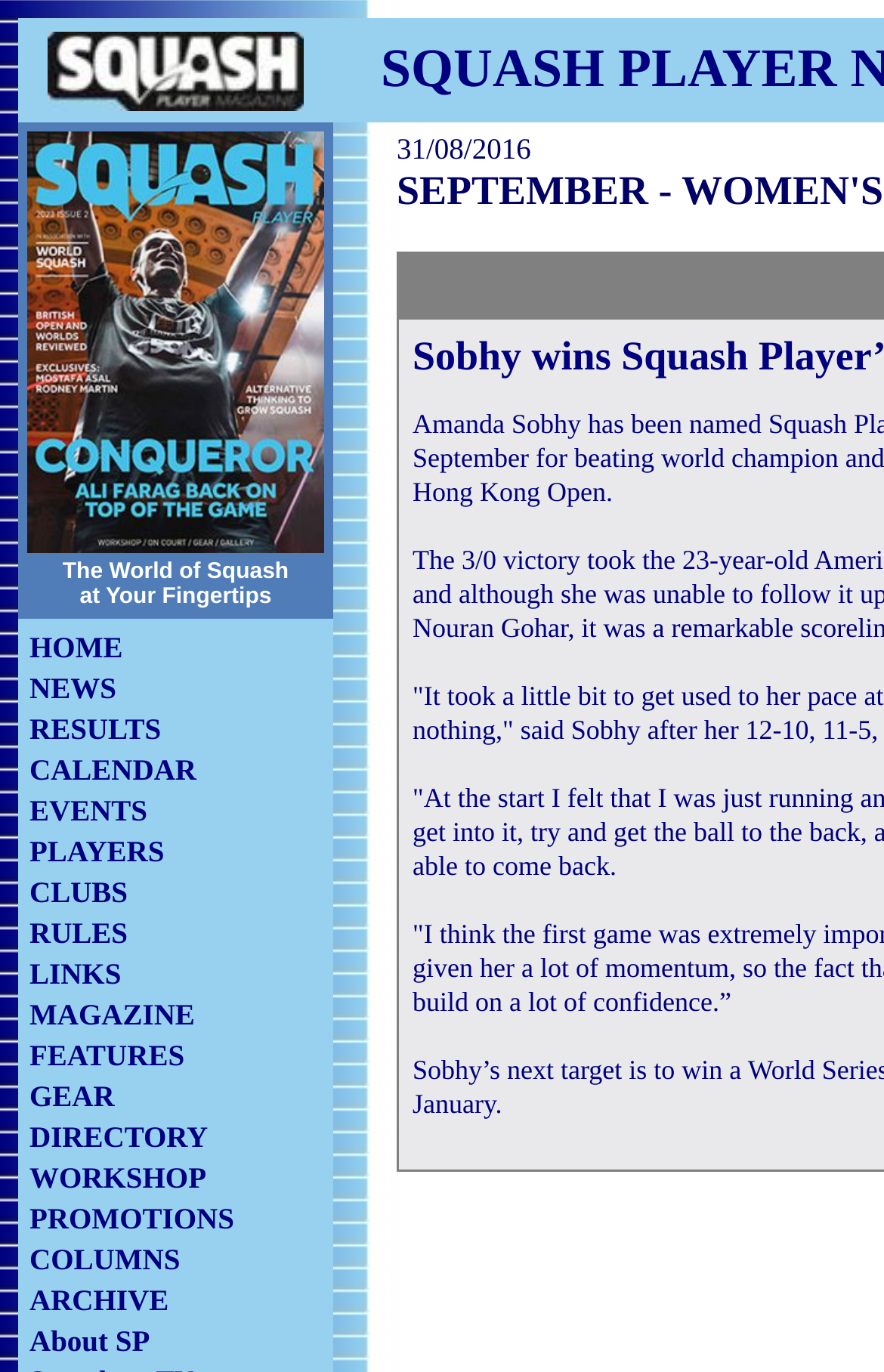Answer the question using only one word or a concise phrase: What is the main topic of this website?

Squash